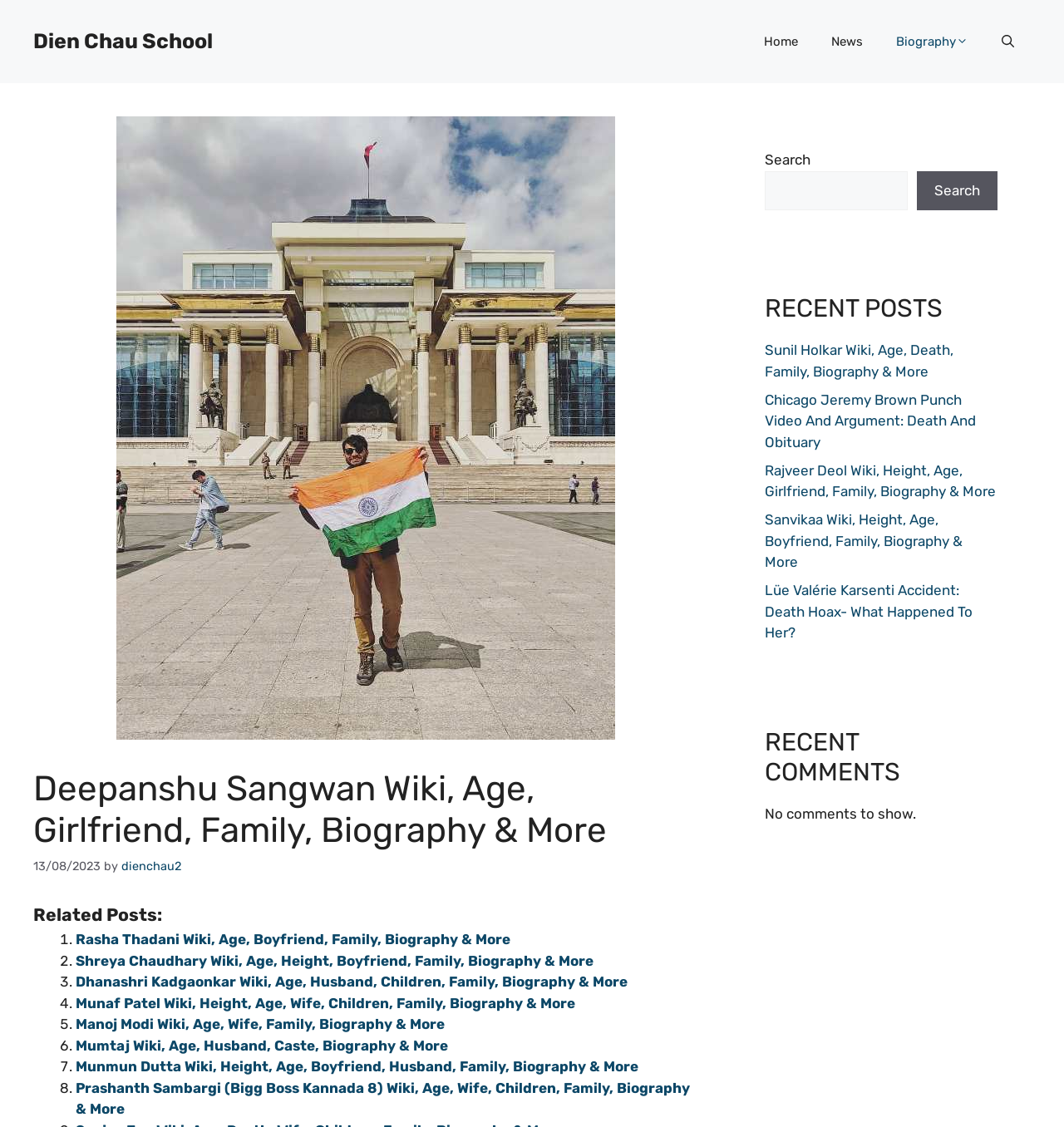From the element description MLA Convention travel assistance, predict the bounding box coordinates of the UI element. The coordinates must be specified in the format (top-left x, top-left y, bottom-right x, bottom-right y) and should be within the 0 to 1 range.

None